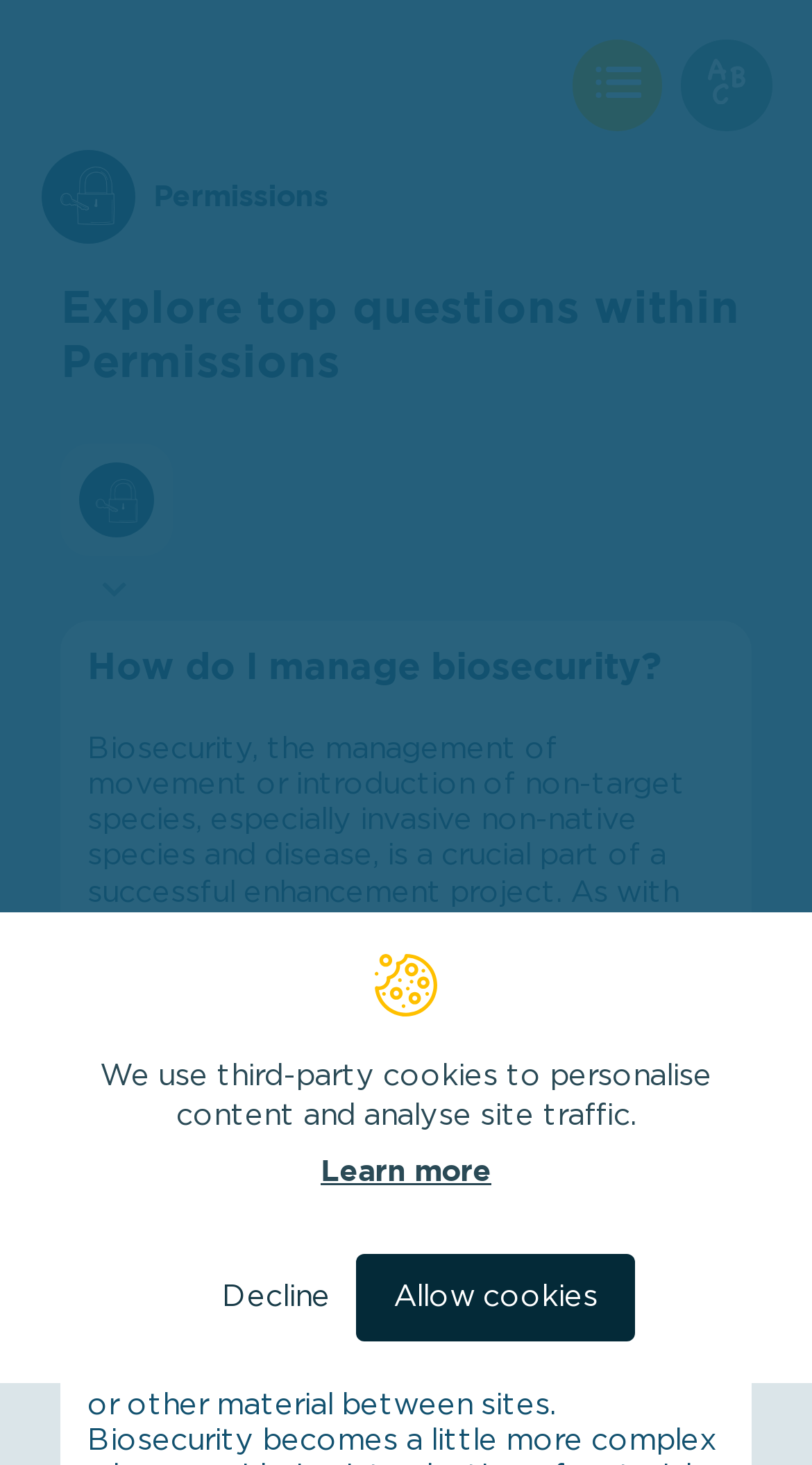Given the element description, predict the bounding box coordinates in the format (top-left x, top-left y, bottom-right x, bottom-right y), using floating point numbers between 0 and 1: Allow cookies

[0.439, 0.857, 0.782, 0.916]